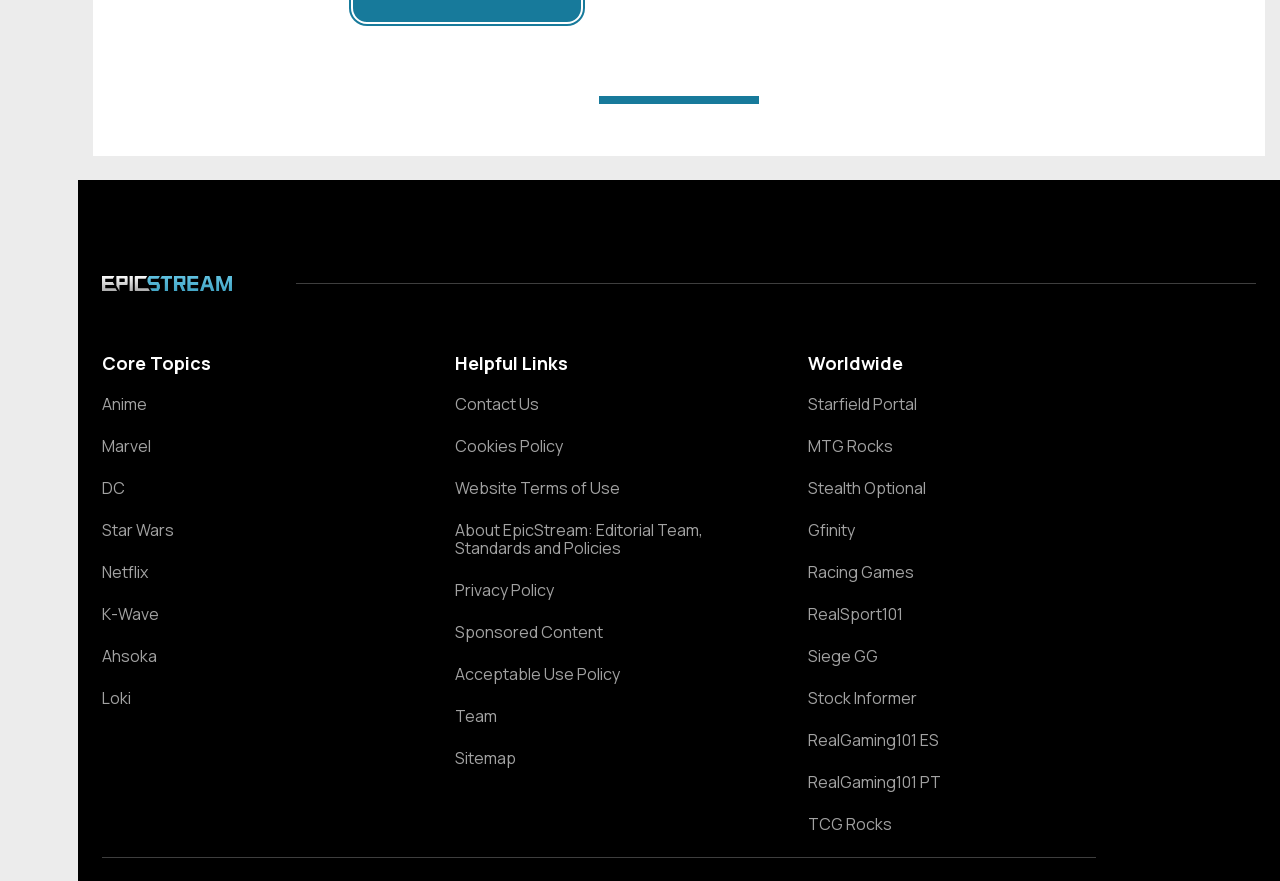Specify the bounding box coordinates for the region that must be clicked to perform the given instruction: "Check out the Sitemap".

[0.355, 0.887, 0.594, 0.907]